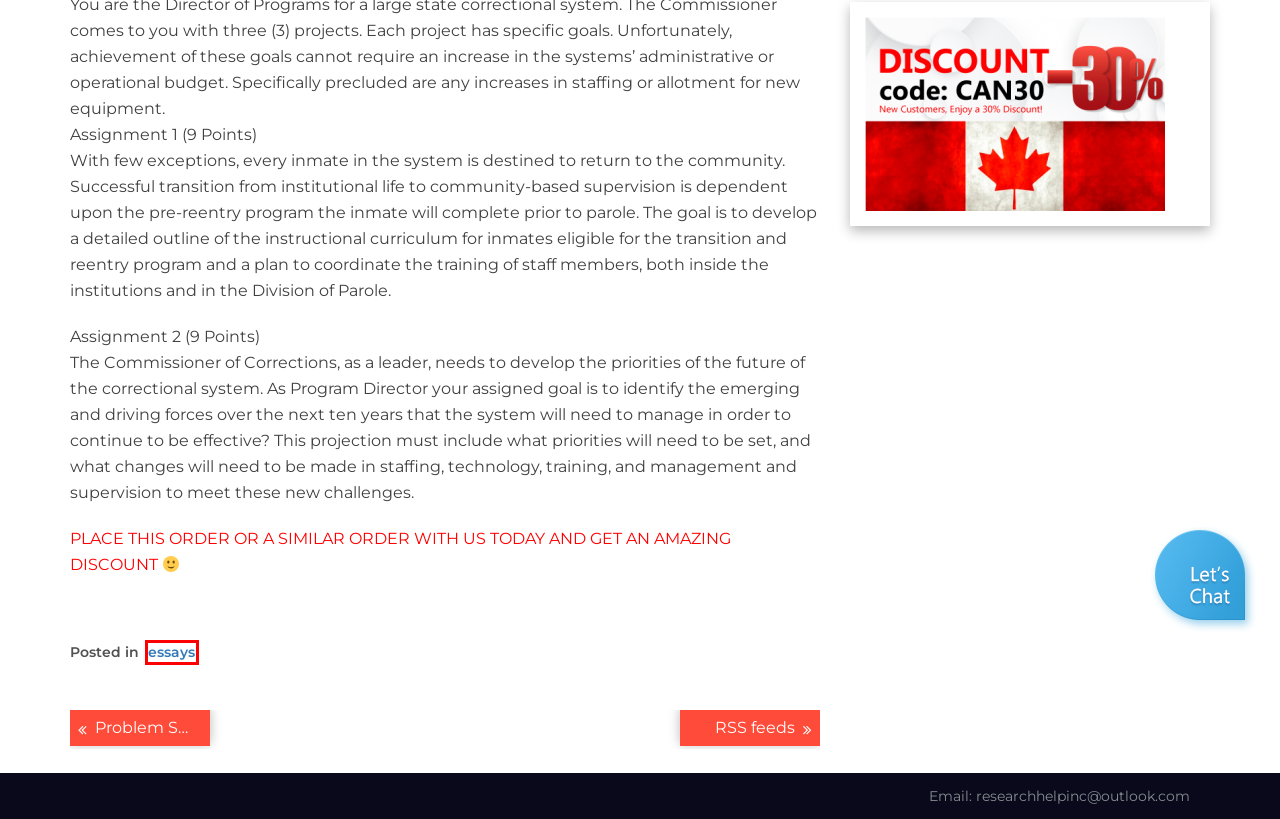With the provided webpage screenshot containing a red bounding box around a UI element, determine which description best matches the new webpage that appears after clicking the selected element. The choices are:
A. essays – Canada Essays
B. Our Services – Canada Essays
C. Canada Essays
D. Why Canada Essays – Canada Essays
E. RSS feeds – Canada Essays
F. Problem Solving – Canada Essays
G. Contact Us – Canada Essays
H. Canada Essays – Our affordable writing services now include free revisions.

A